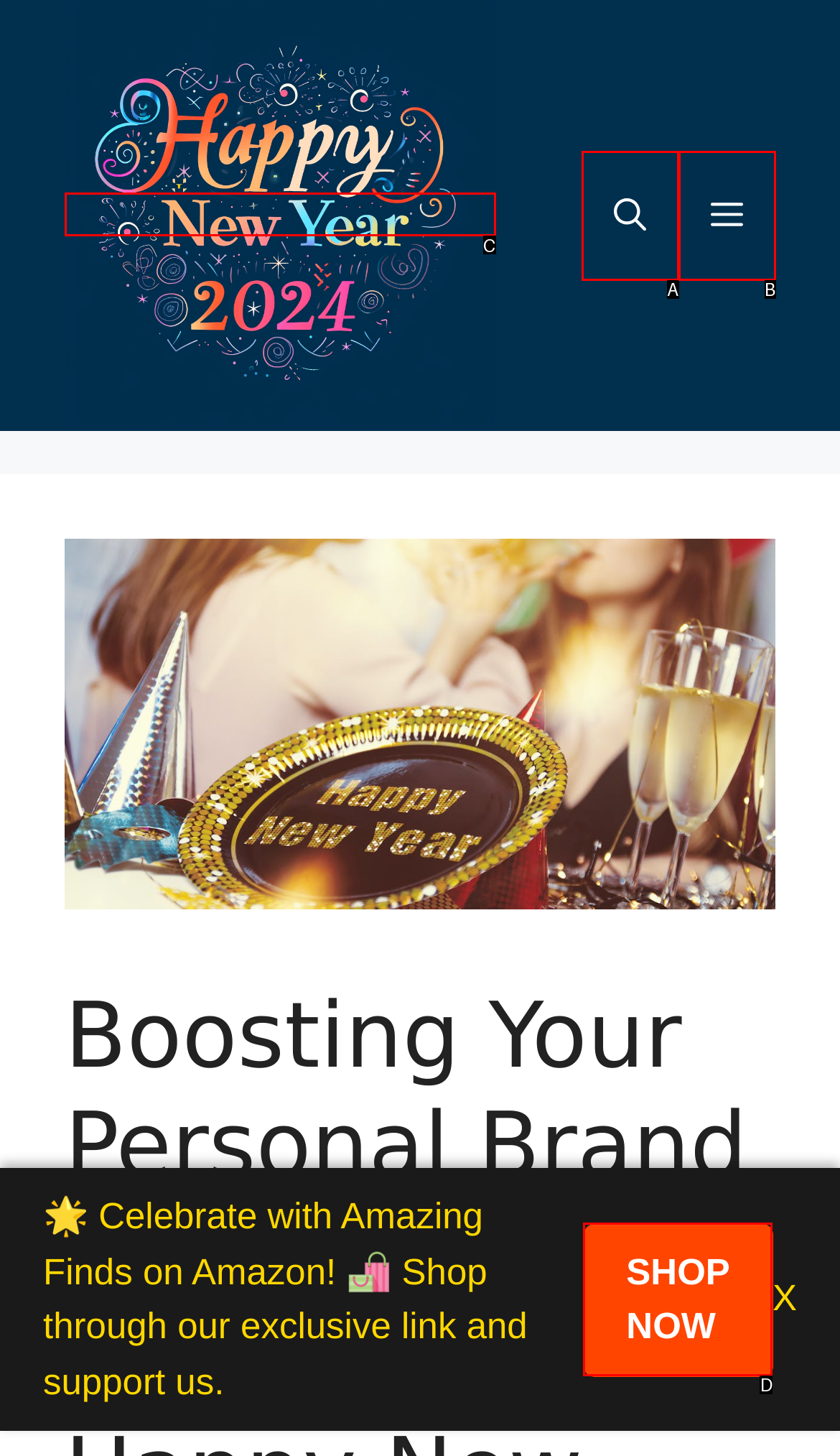Identify the letter corresponding to the UI element that matches this description: aria-label="Open search"
Answer using only the letter from the provided options.

A